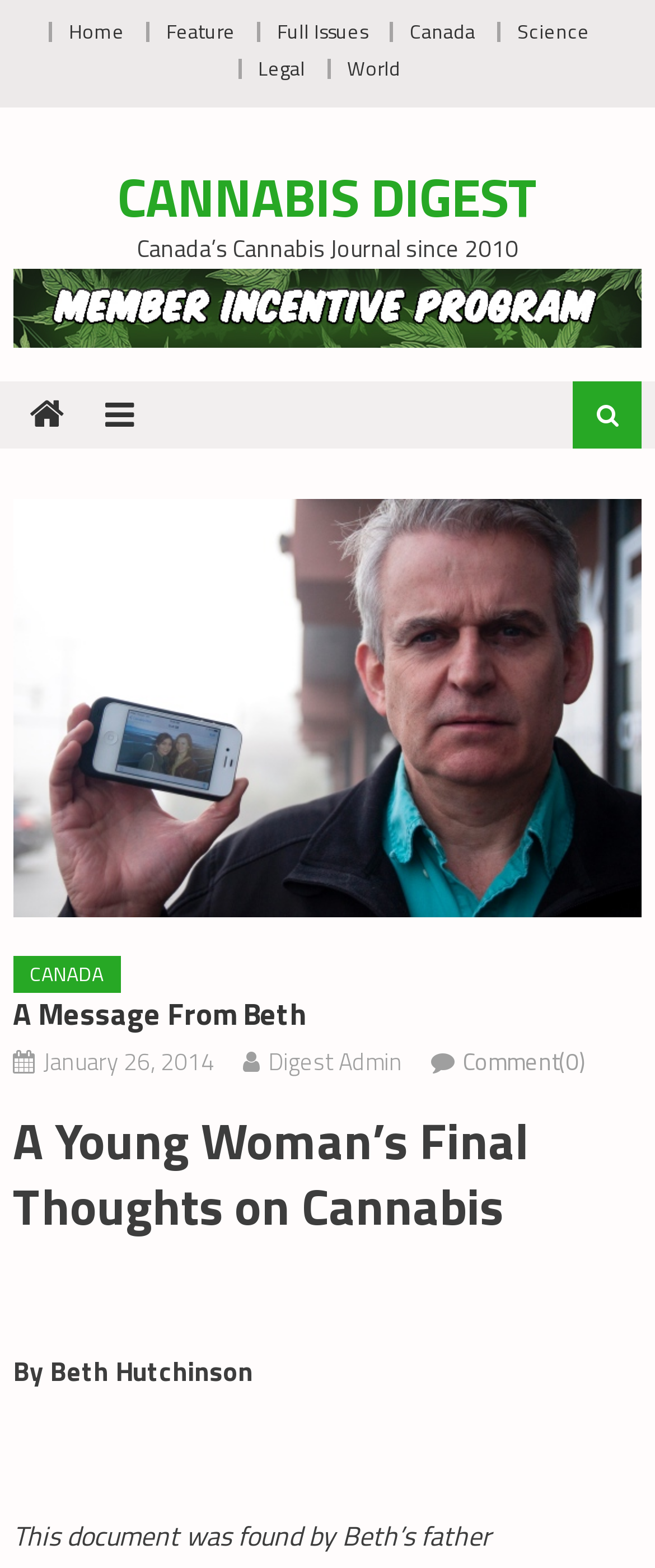Please give a succinct answer using a single word or phrase:
What is the purpose of the icon with the code ''?

Search